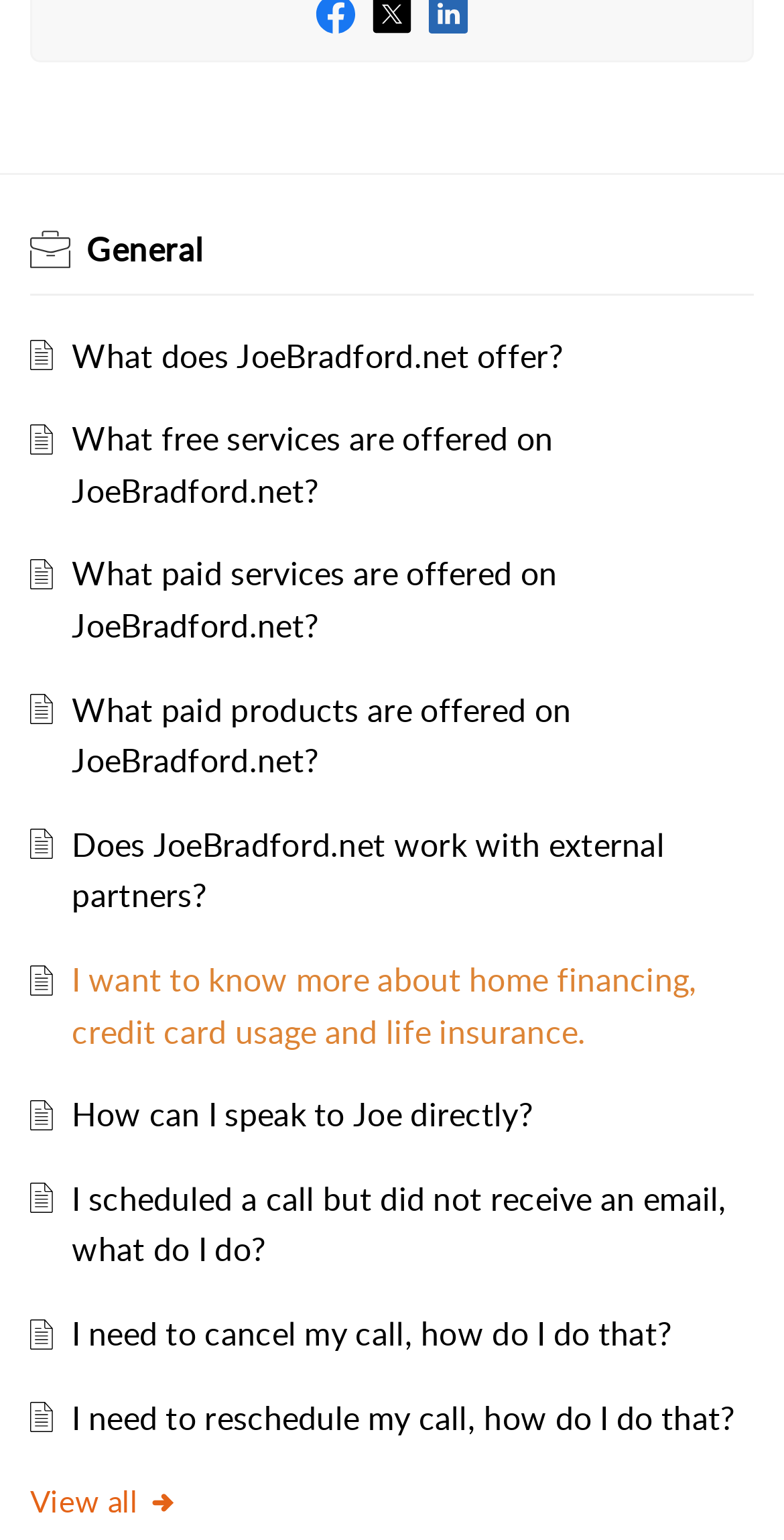Please identify the coordinates of the bounding box for the clickable region that will accomplish this instruction: "Learn about home financing, credit card usage and life insurance".

[0.092, 0.622, 0.89, 0.684]